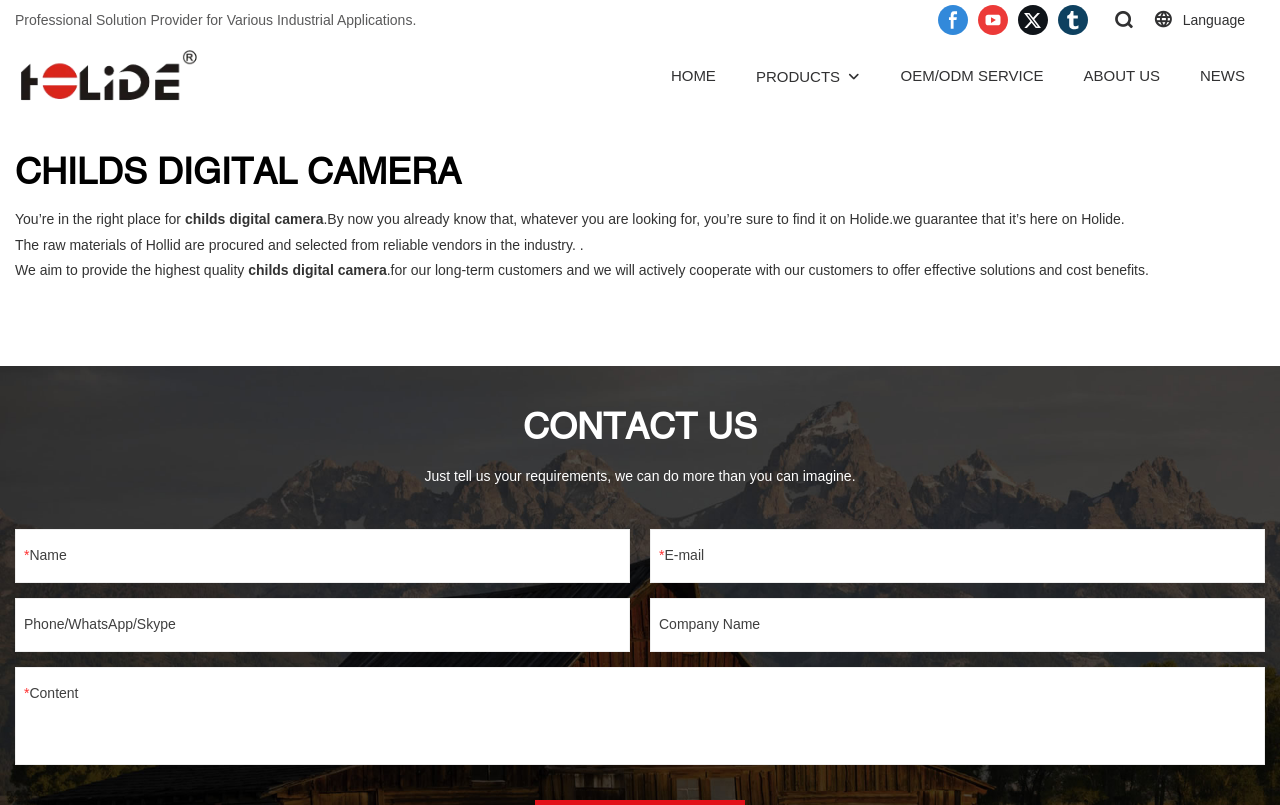What is the purpose of the textboxes?
Provide an in-depth answer to the question, covering all aspects.

The textboxes are labeled with fields such as 'Name', 'E-mail', 'Phone/WhatsApp/Skype', 'Company Name', and 'Content', which suggests that they are intended for users to input their information in order to contact the company, likely to inquire about their products or services.